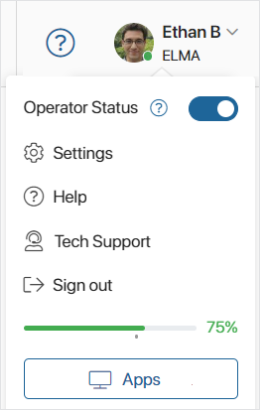What is the purpose of the 'Operator Status' toggle?
Using the picture, provide a one-word or short phrase answer.

Adjust current status